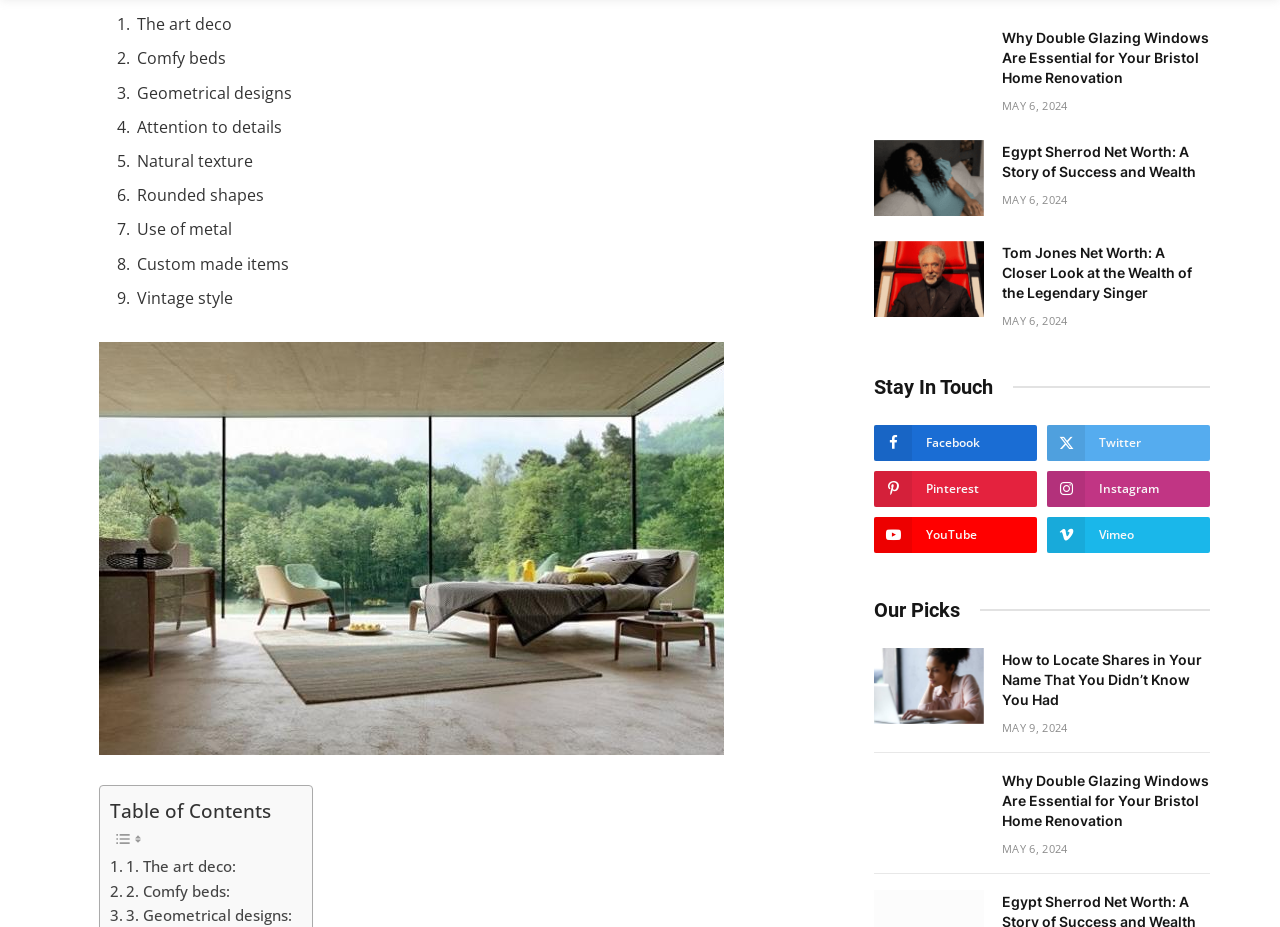Please indicate the bounding box coordinates of the element's region to be clicked to achieve the instruction: "Check the time of the article about How to Locate Shares in Your Name That You Didn’t Know You Had". Provide the coordinates as four float numbers between 0 and 1, i.e., [left, top, right, bottom].

[0.783, 0.776, 0.834, 0.792]